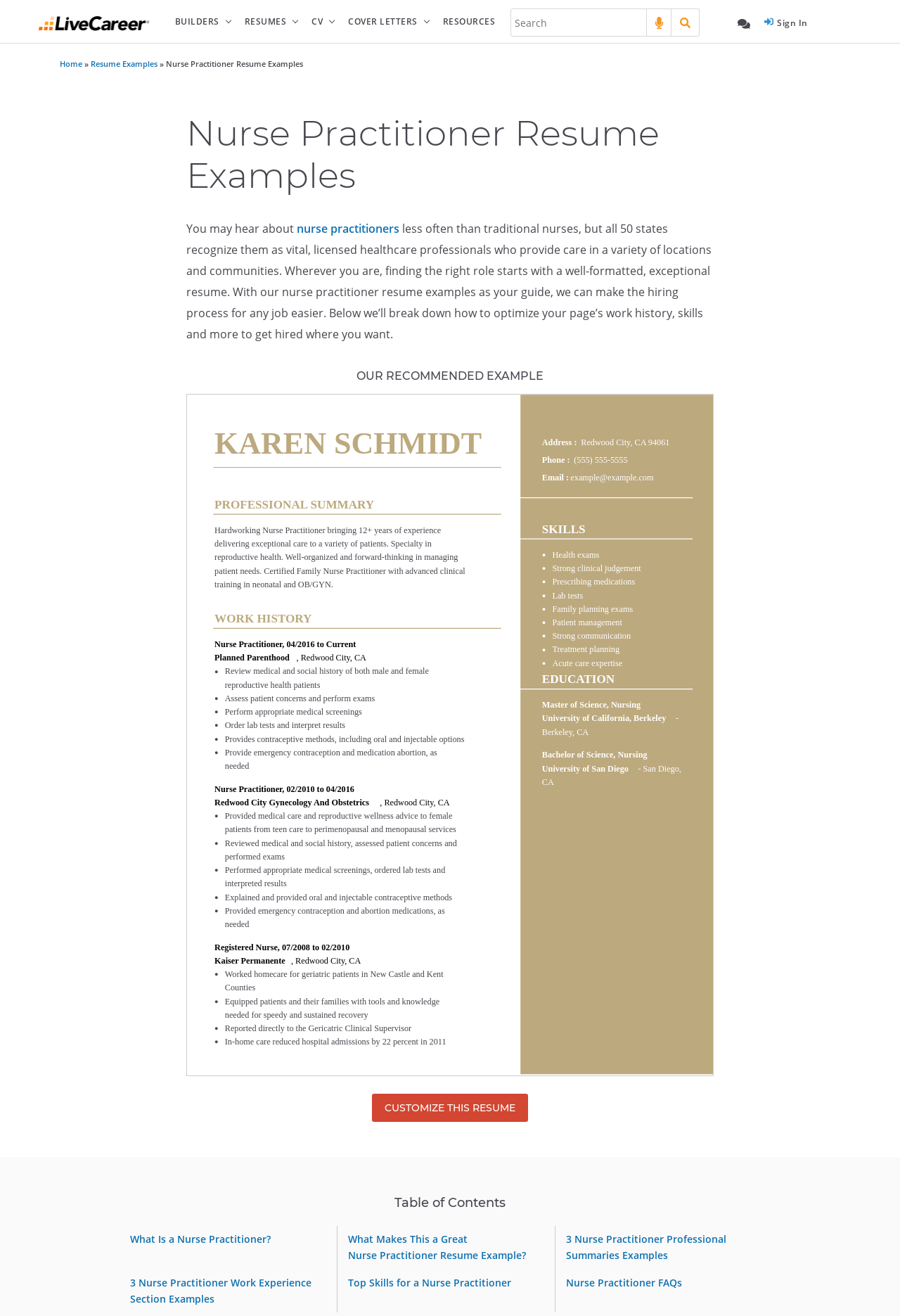Show me the bounding box coordinates of the clickable region to achieve the task as per the instruction: "Search for a resume".

[0.567, 0.006, 0.777, 0.028]